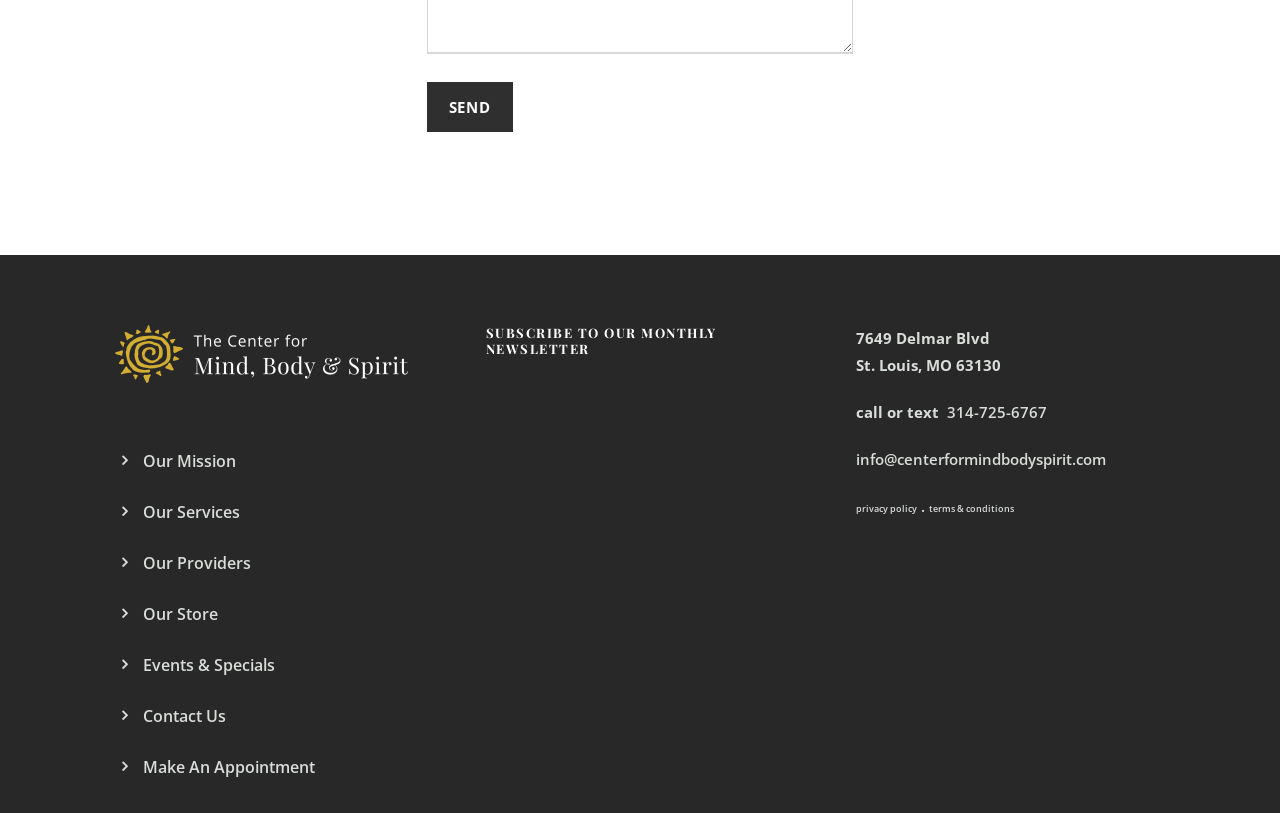Provide a single word or phrase to answer the given question: 
What is the phone number of the center?

314-725-6767